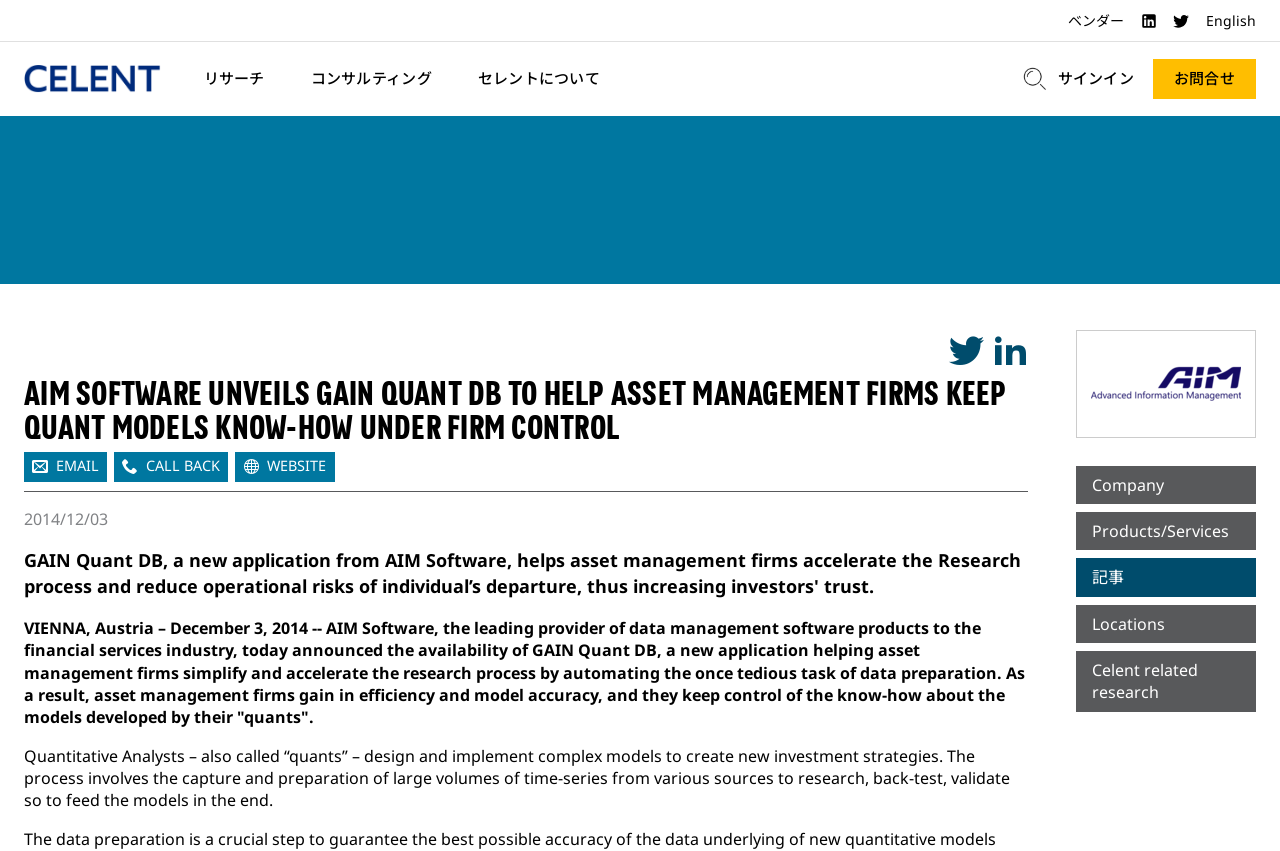Please provide the bounding box coordinates for the element that needs to be clicked to perform the instruction: "View Celent related research". The coordinates must consist of four float numbers between 0 and 1, formatted as [left, top, right, bottom].

[0.841, 0.765, 0.981, 0.837]